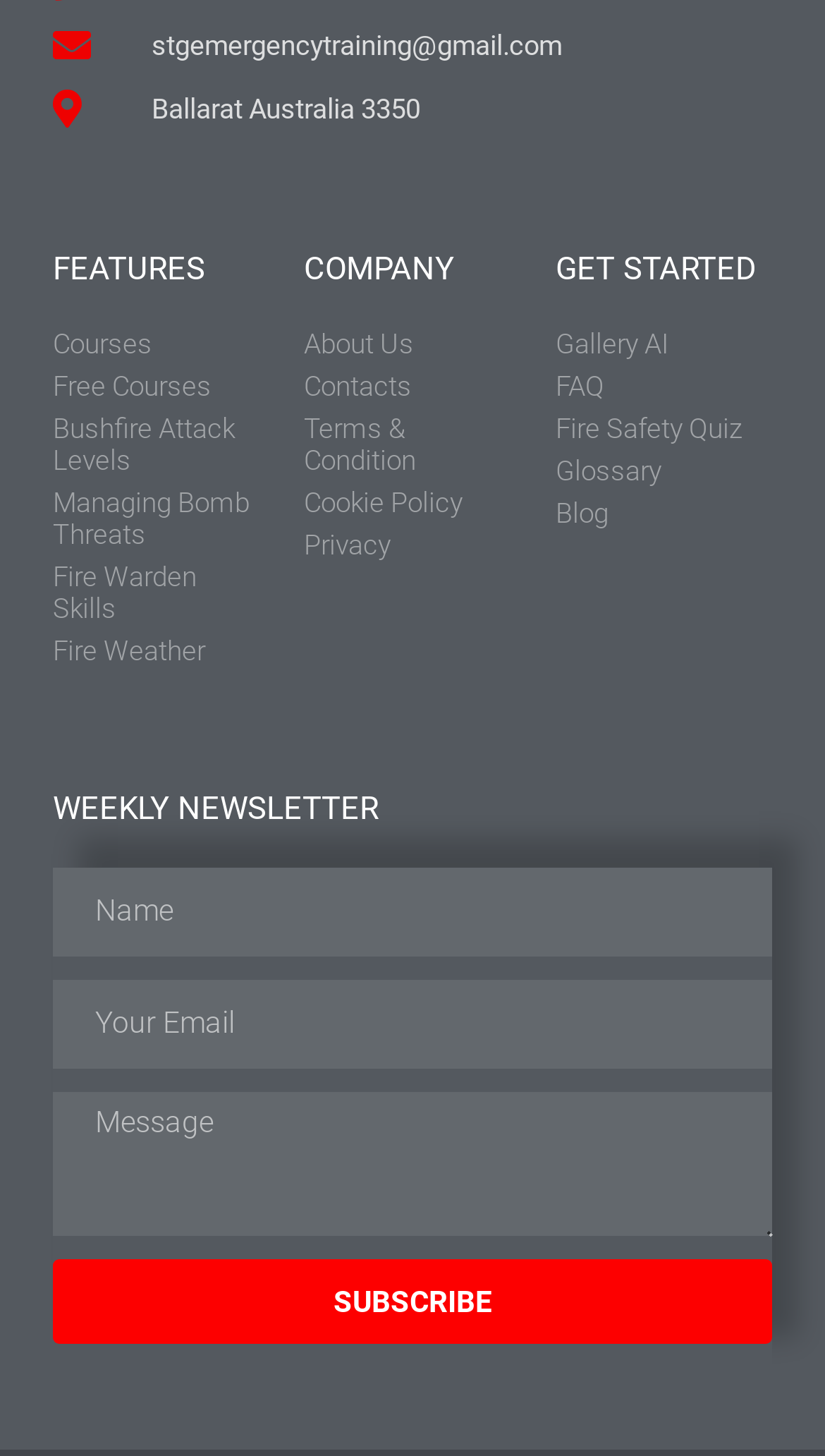Find the bounding box coordinates for the HTML element specified by: "parent_node: Email name="form_fields[email]" placeholder="Your Email"".

[0.064, 0.673, 0.936, 0.733]